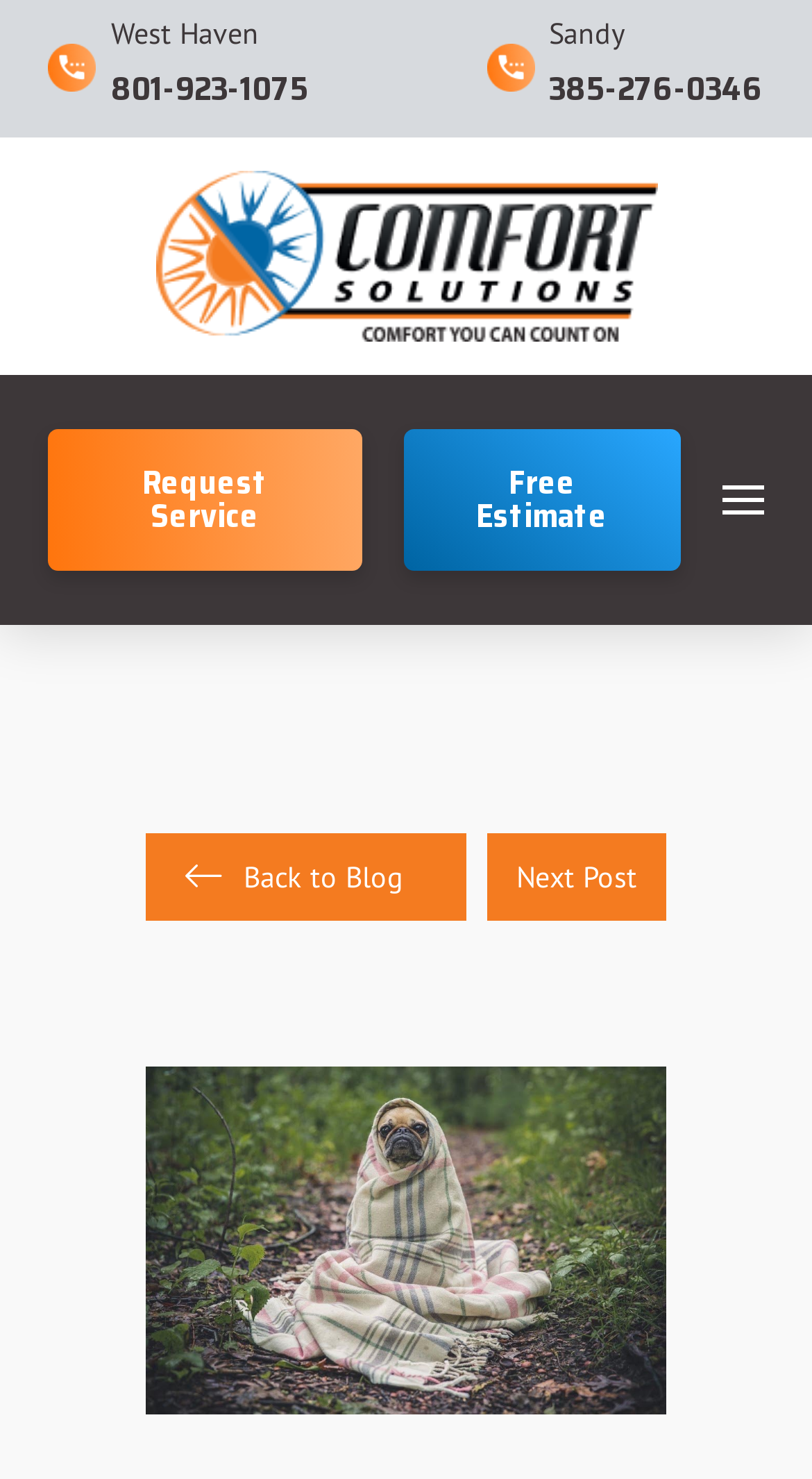What is the position of the 'Request Service' link?
From the image, respond using a single word or phrase.

Top-left